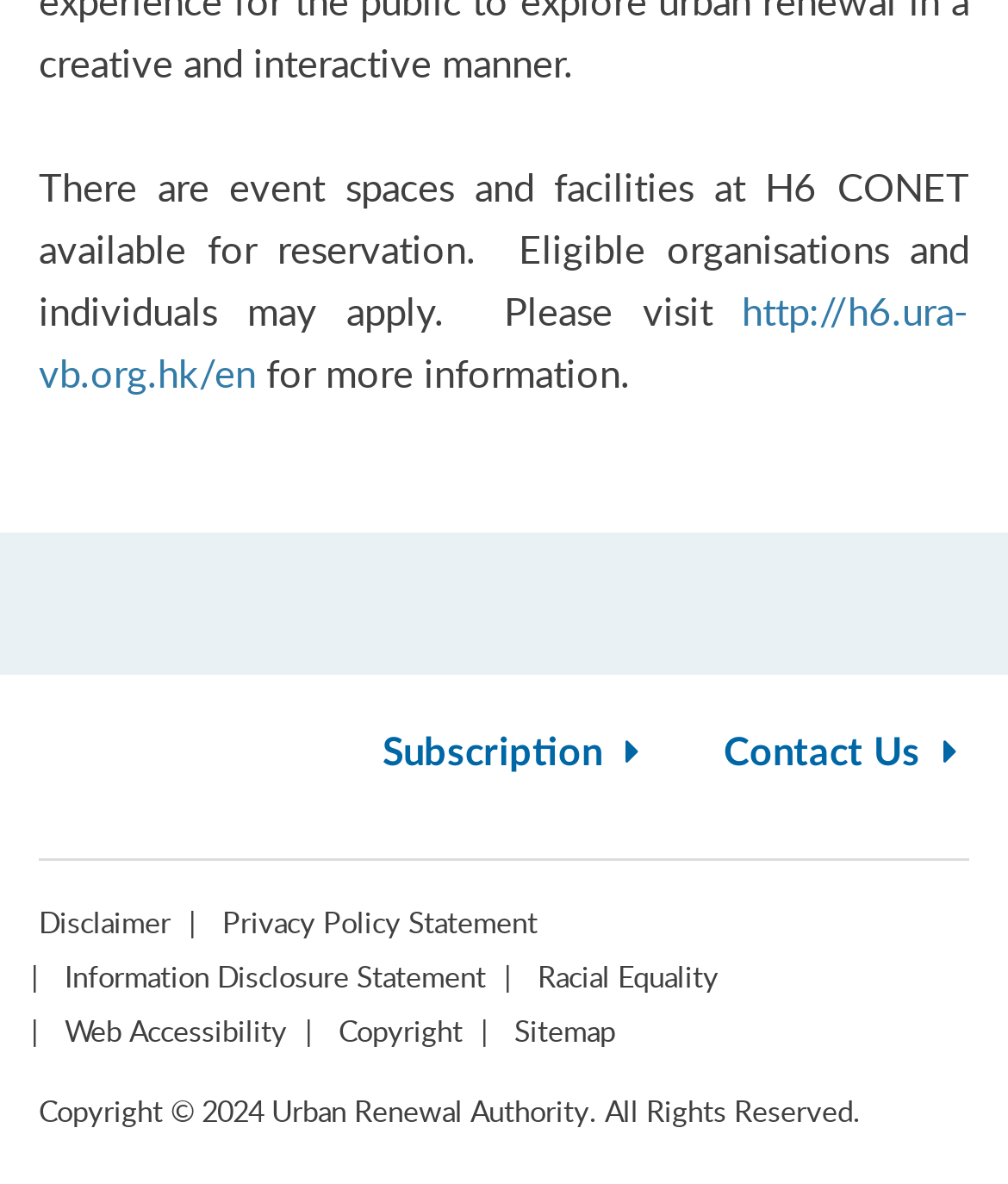What can be found on the website h6.ura-vb.org.hk/en?
Answer the question with a single word or phrase derived from the image.

More information